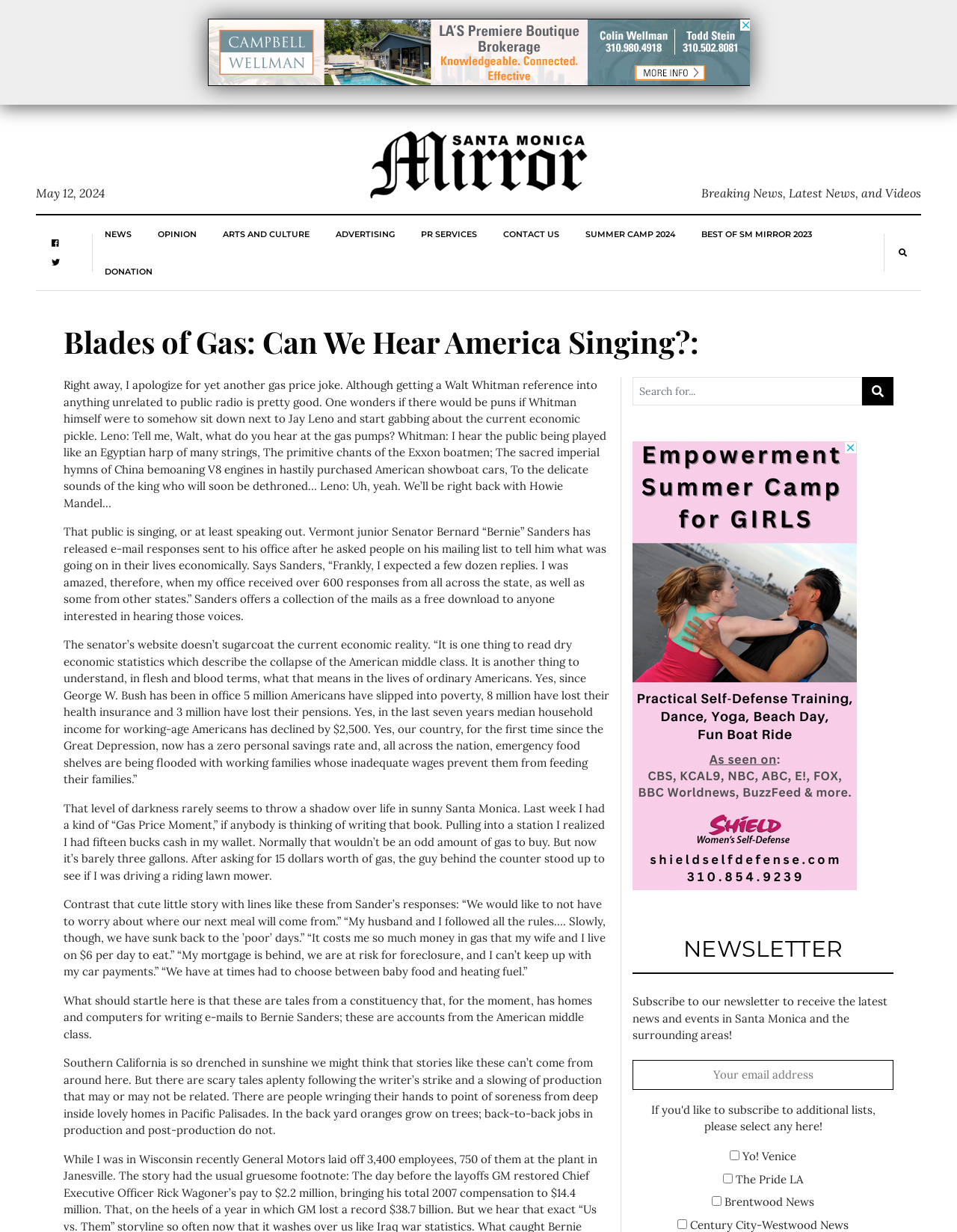Extract the bounding box for the UI element that matches this description: "Summer Camp 2024".

[0.612, 0.175, 0.706, 0.205]